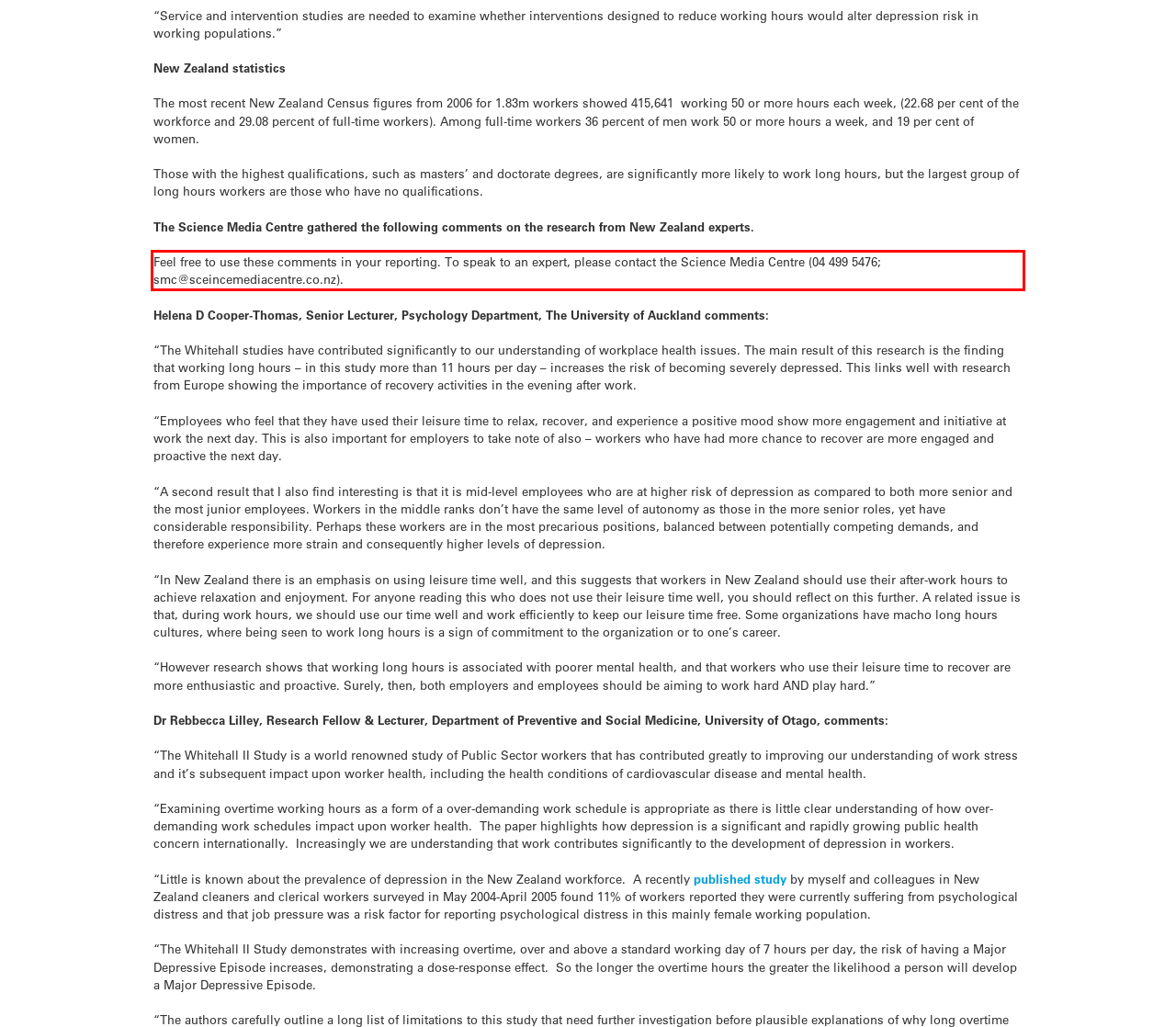Using the provided webpage screenshot, identify and read the text within the red rectangle bounding box.

Feel free to use these comments in your reporting. To speak to an expert, please contact the Science Media Centre (04 499 5476; smc@sceincemediacentre.co.nz).